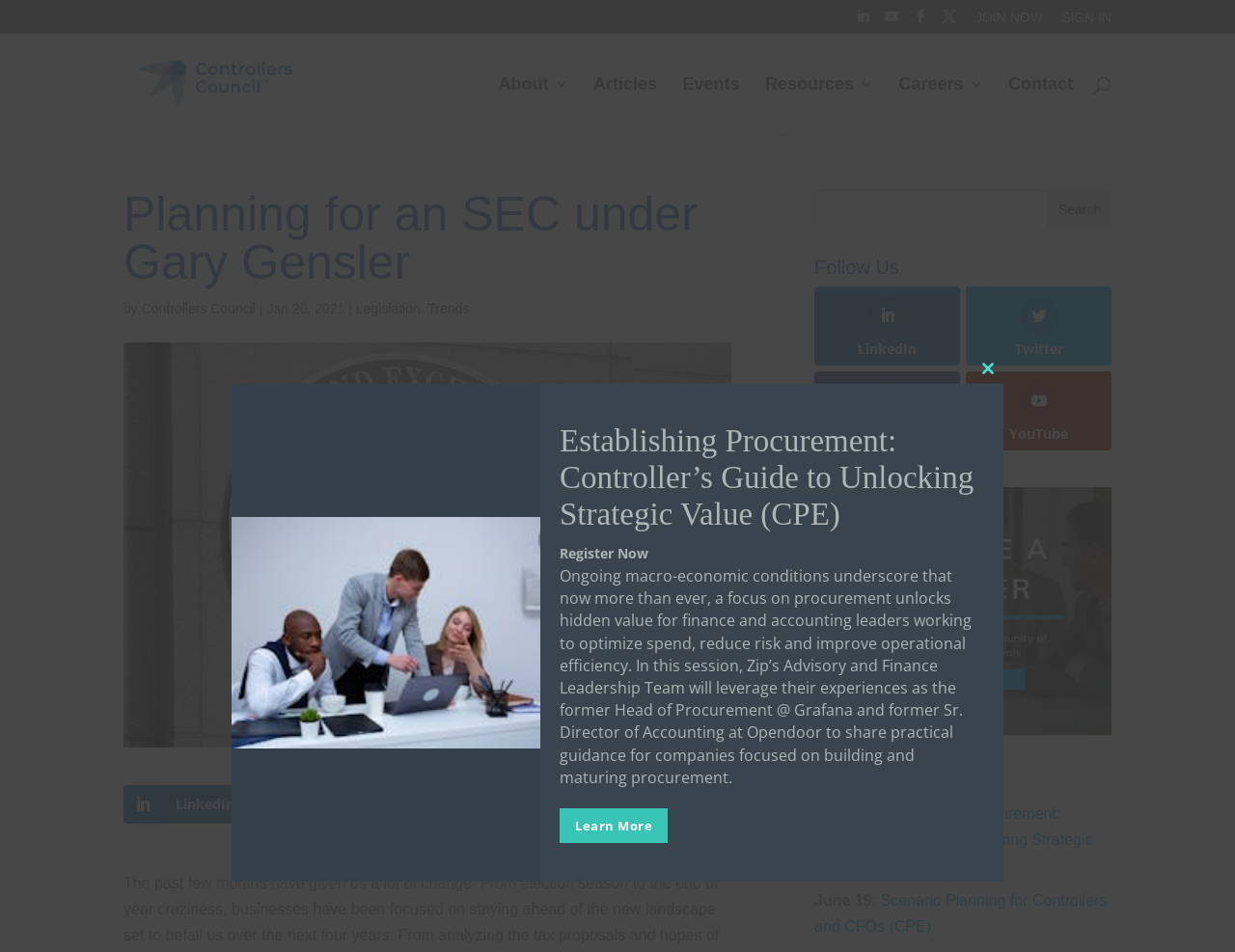Could you specify the bounding box coordinates for the clickable section to complete the following instruction: "Sign in"?

[0.859, 0.011, 0.9, 0.035]